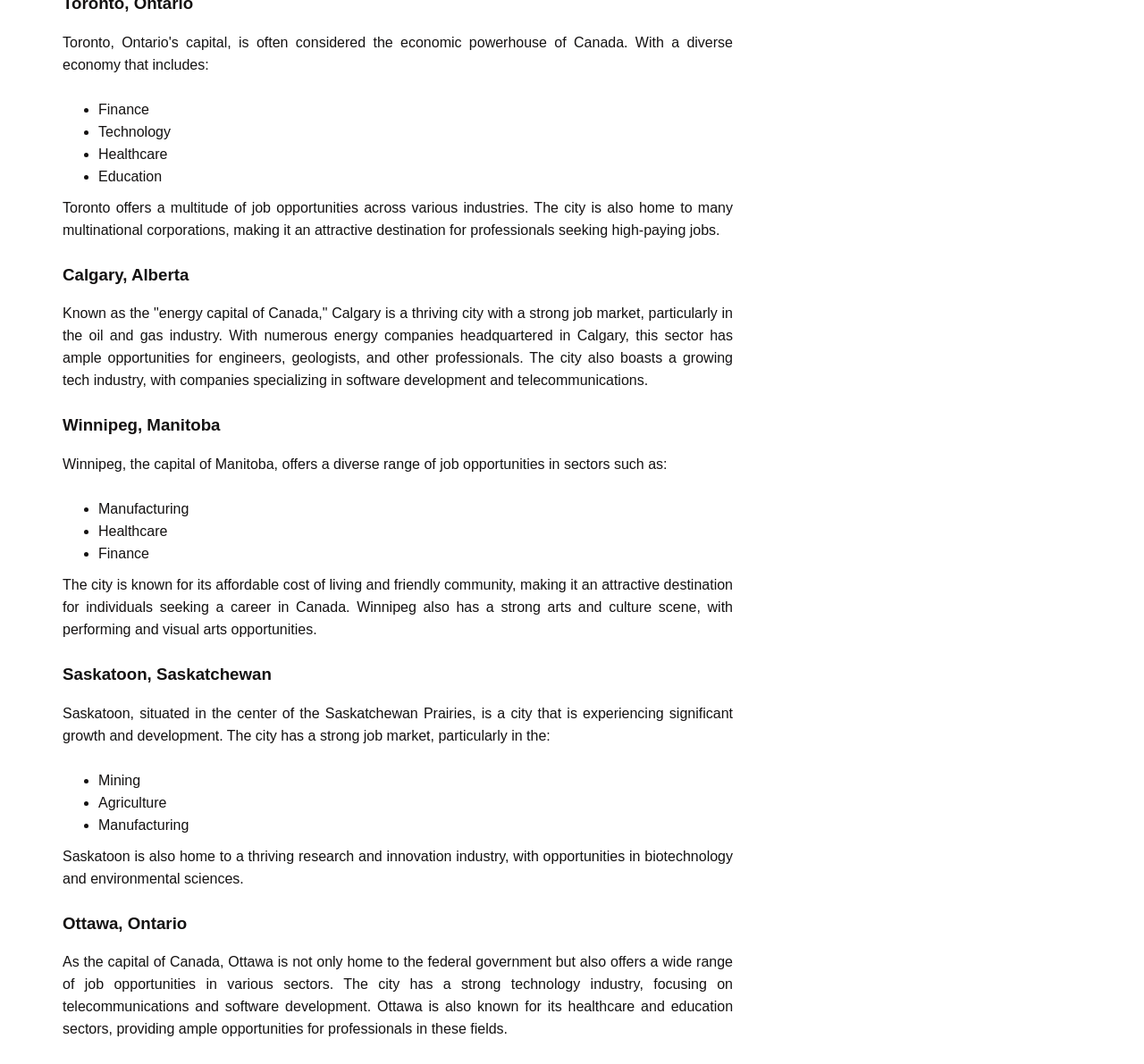Determine the bounding box coordinates (top-left x, top-left y, bottom-right x, bottom-right y) of the UI element described in the following text: software development

[0.197, 0.939, 0.321, 0.953]